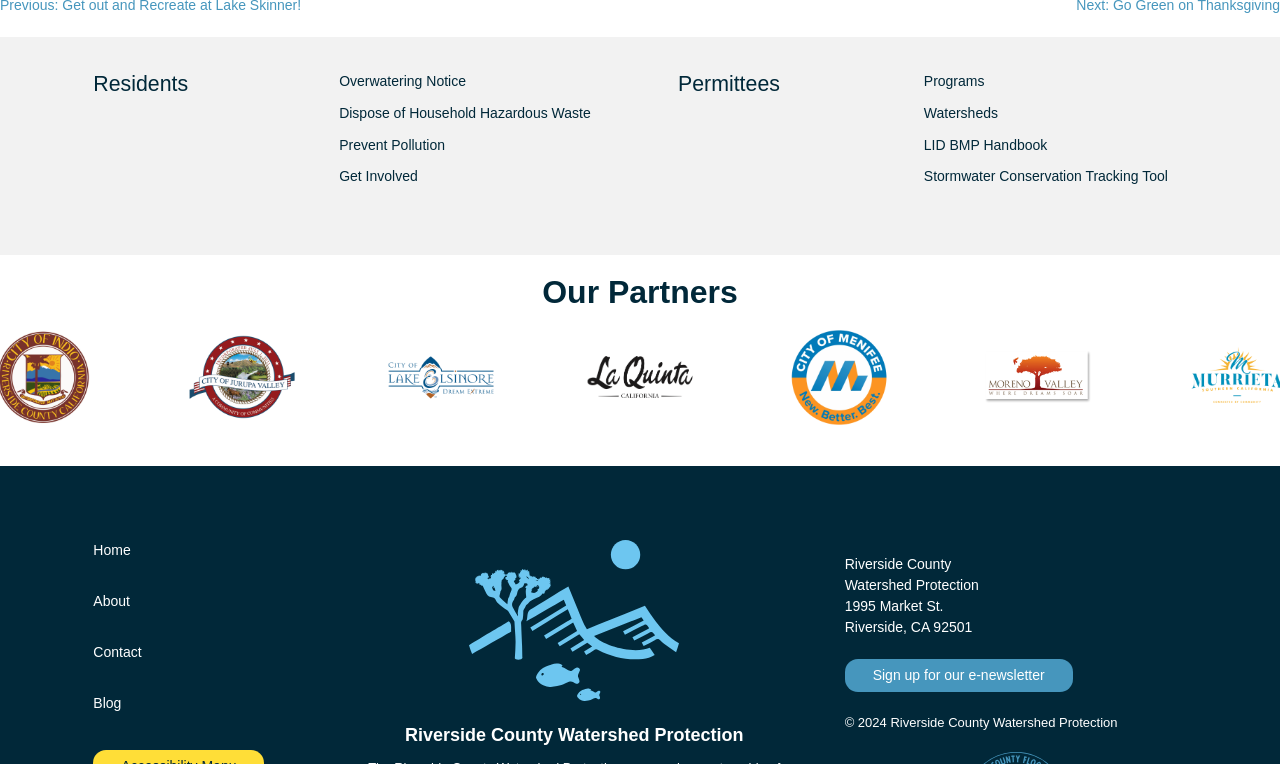Kindly provide the bounding box coordinates of the section you need to click on to fulfill the given instruction: "Click on Residents".

[0.073, 0.094, 0.147, 0.126]